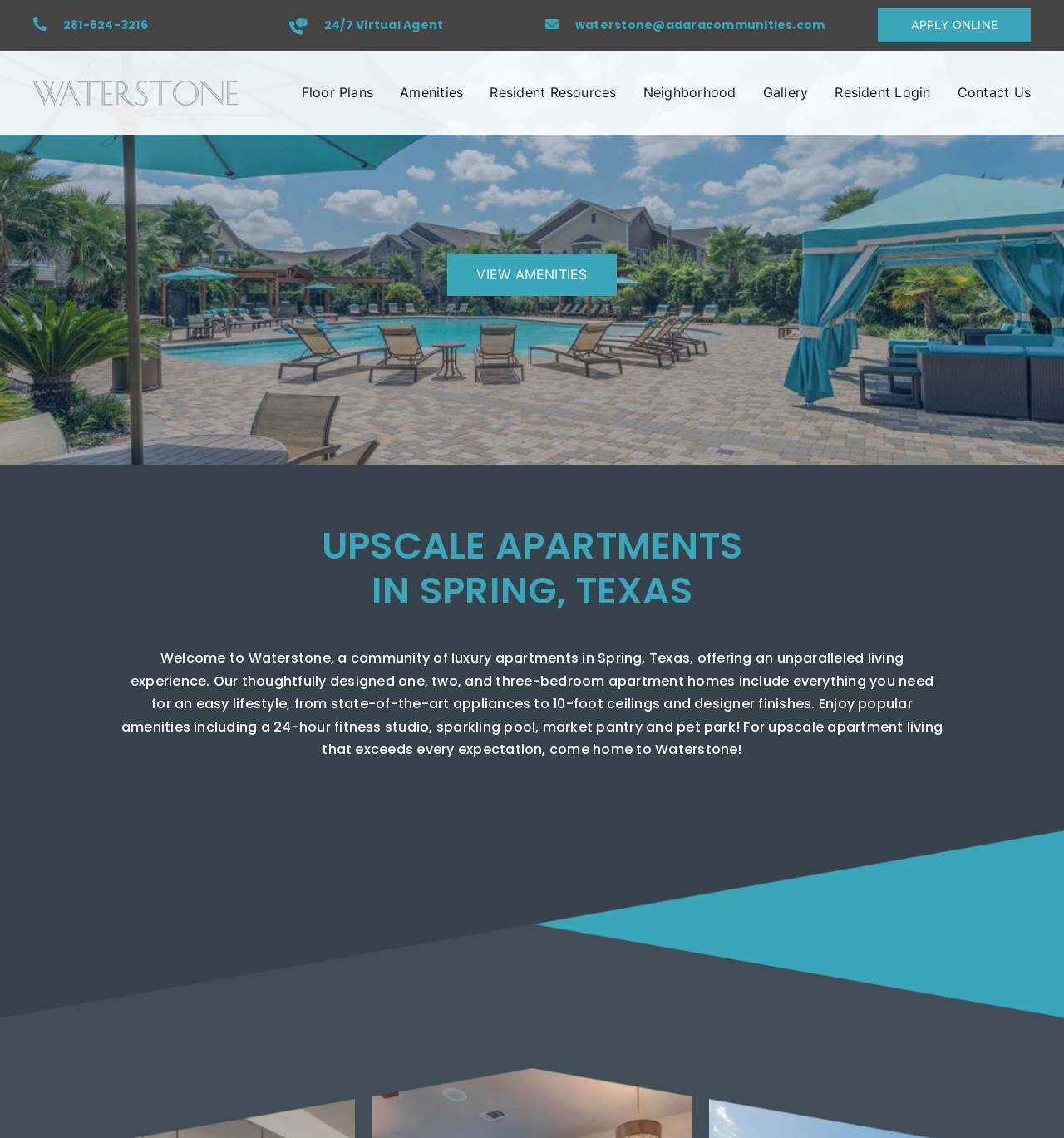Determine the bounding box coordinates for the clickable element required to fulfill the instruction: "Call the phone number". Provide the coordinates as four float numbers between 0 and 1, i.e., [left, top, right, bottom].

[0.031, 0.015, 0.139, 0.029]